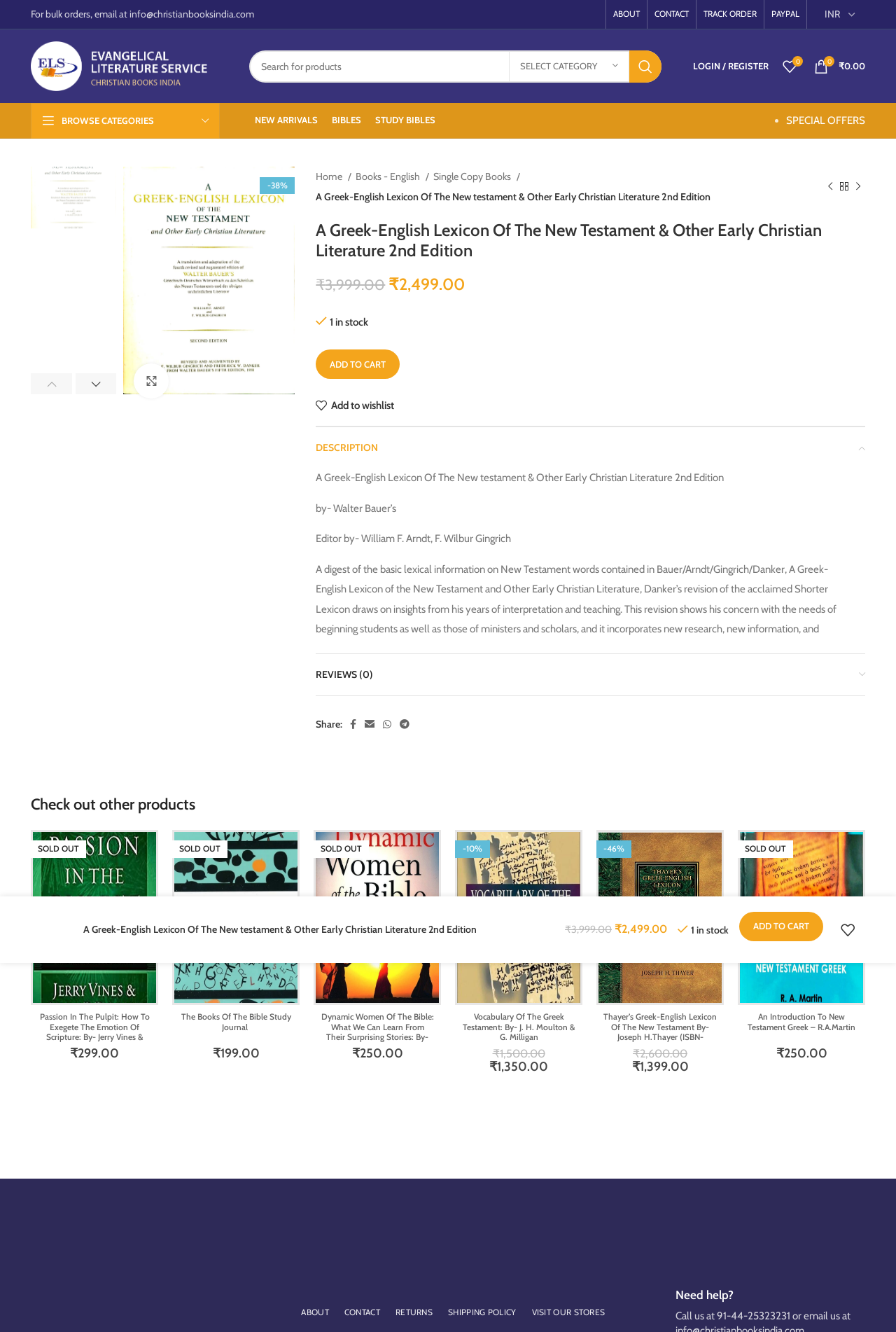Based on the image, provide a detailed response to the question:
How many products are in stock?

I found the answer by looking at the product information section, where it says '1 in stock'. This indicates that there is only one product available for purchase.